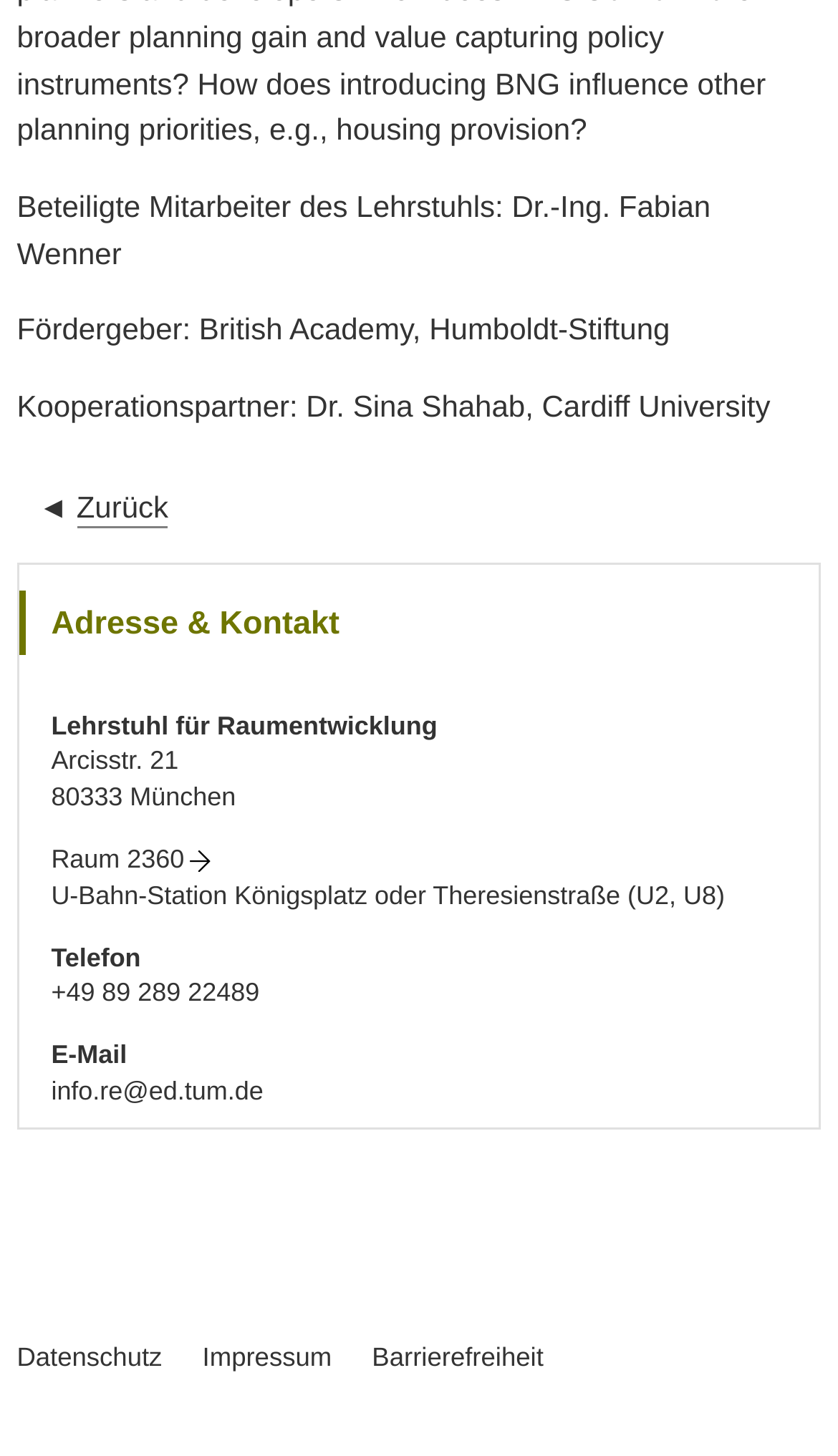What is the phone number?
Based on the screenshot, provide your answer in one word or phrase.

+49 89 289 22489